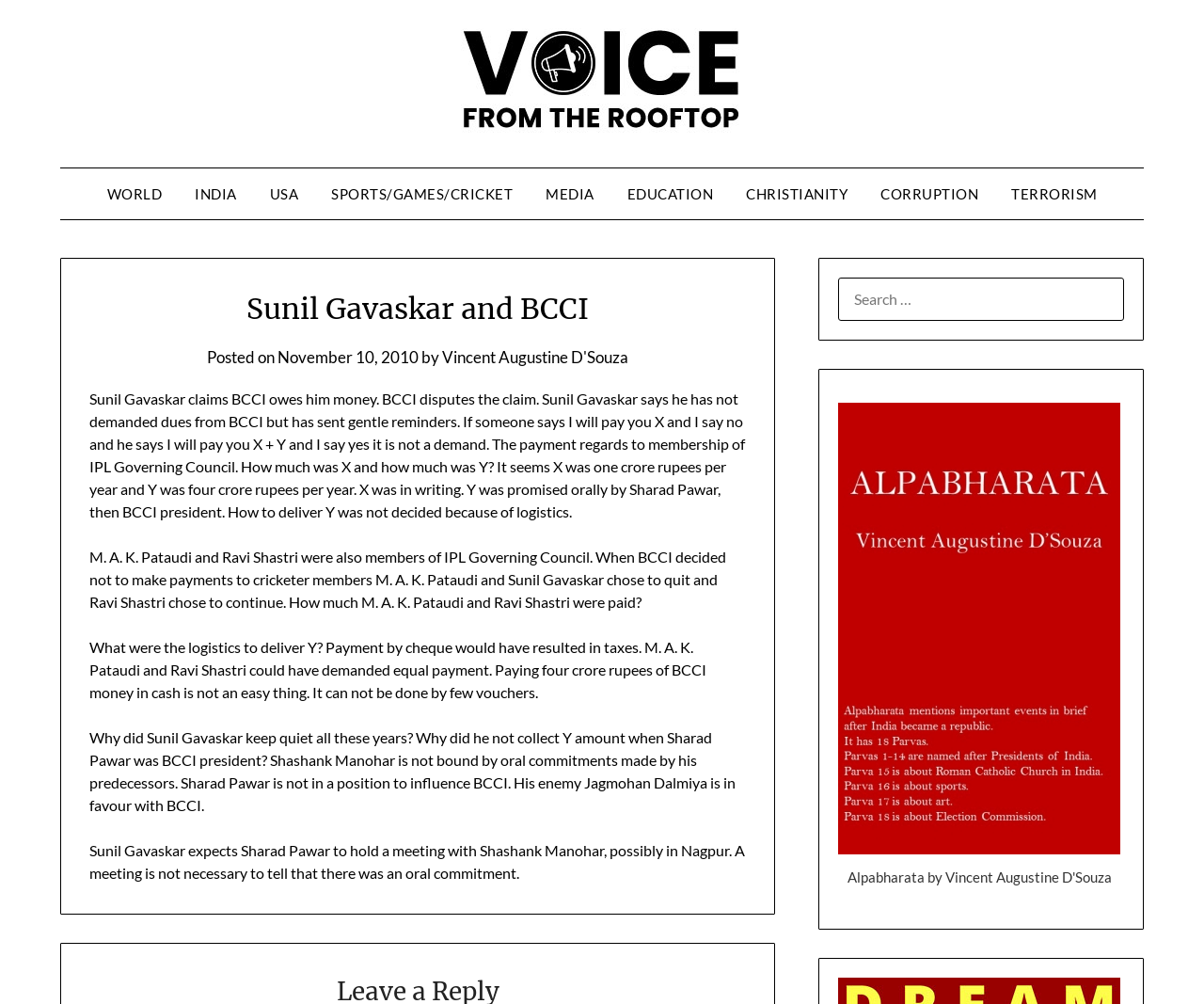Please identify the bounding box coordinates of the element's region that needs to be clicked to fulfill the following instruction: "Click the 'WORLD' link". The bounding box coordinates should consist of four float numbers between 0 and 1, i.e., [left, top, right, bottom].

[0.076, 0.168, 0.147, 0.219]